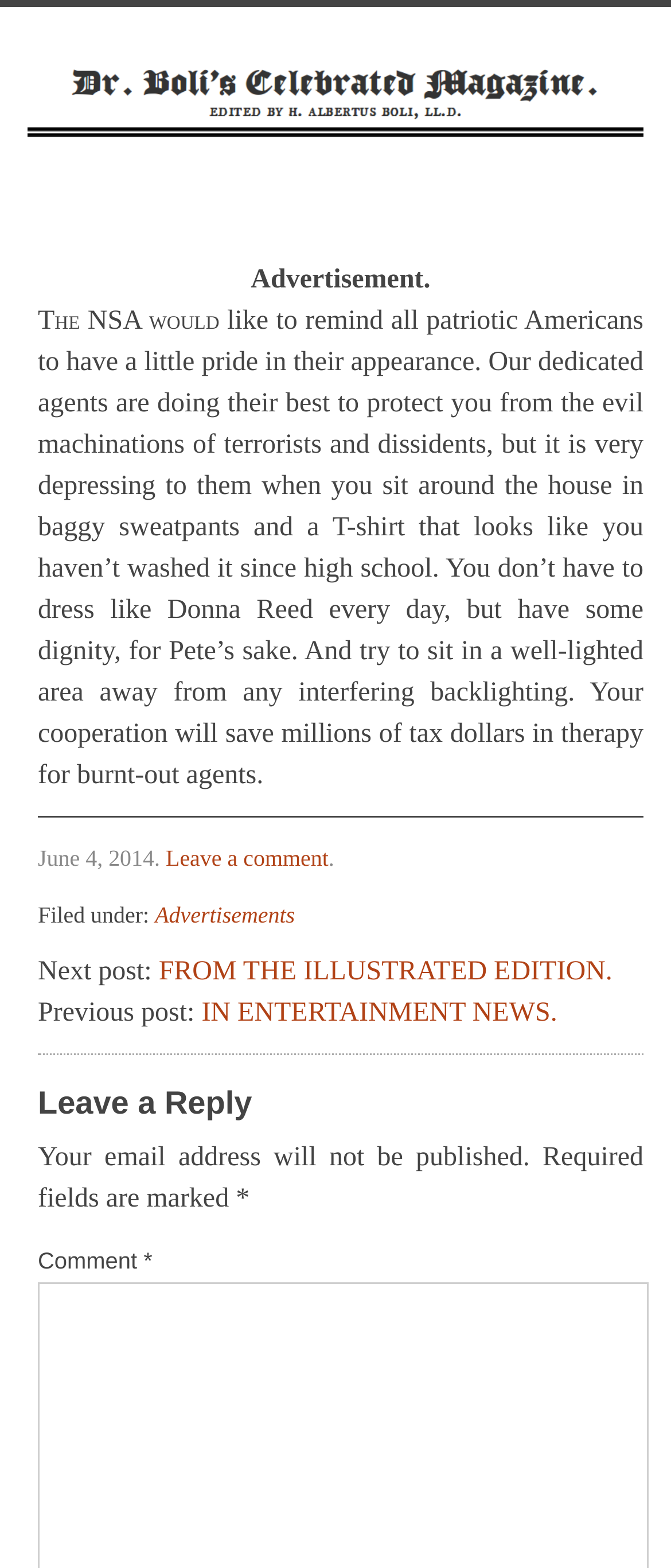What is the date of the current post?
Based on the image, respond with a single word or phrase.

June 4, 2014